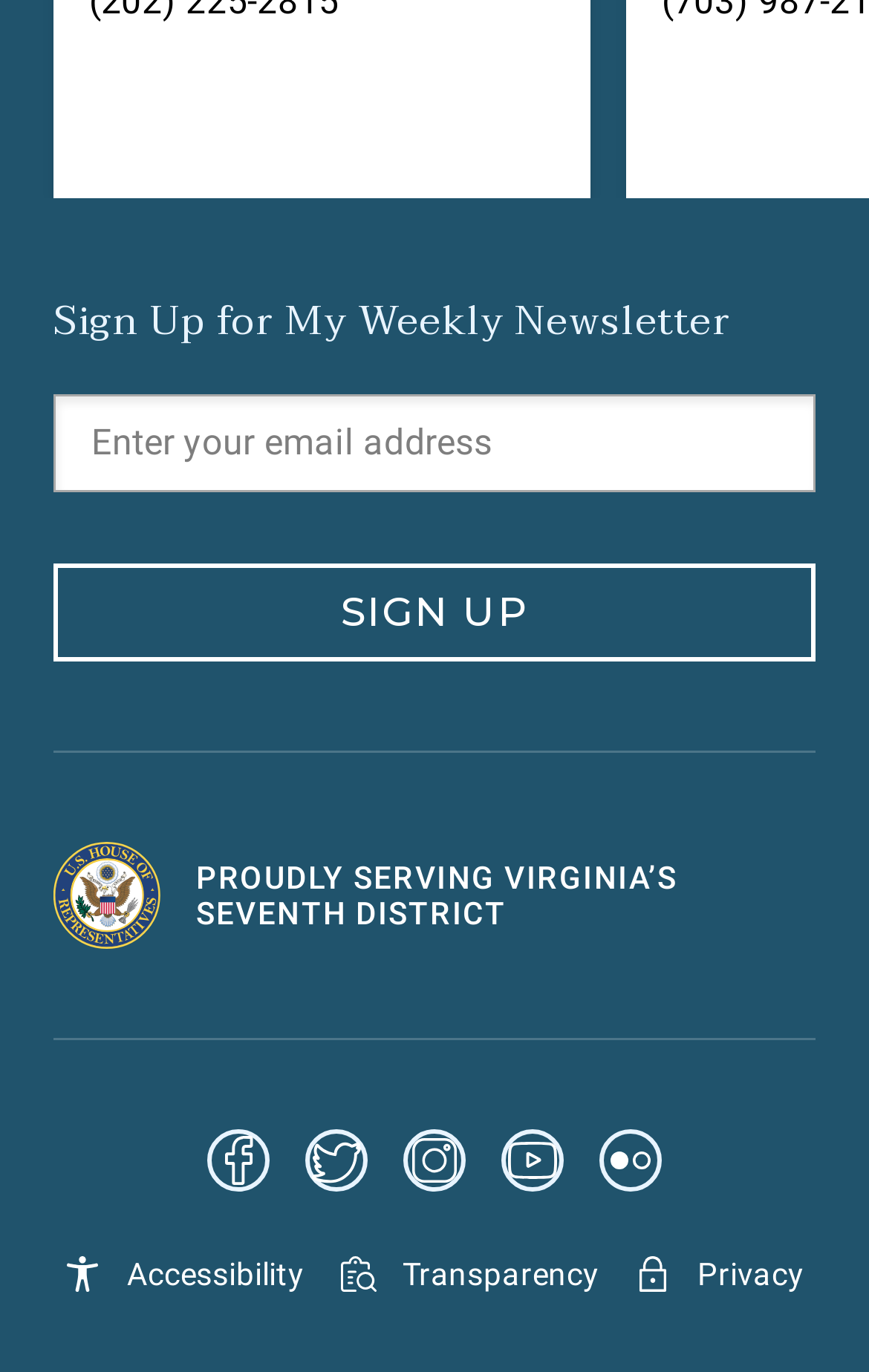How many social media links are present on the page?
Using the image as a reference, give an elaborate response to the question.

The page has links to Facebook, Twitter, Instagram, Youtube, and Flickr, which are all social media platforms. These links are located at the bottom of the page and have corresponding button elements with the same text.